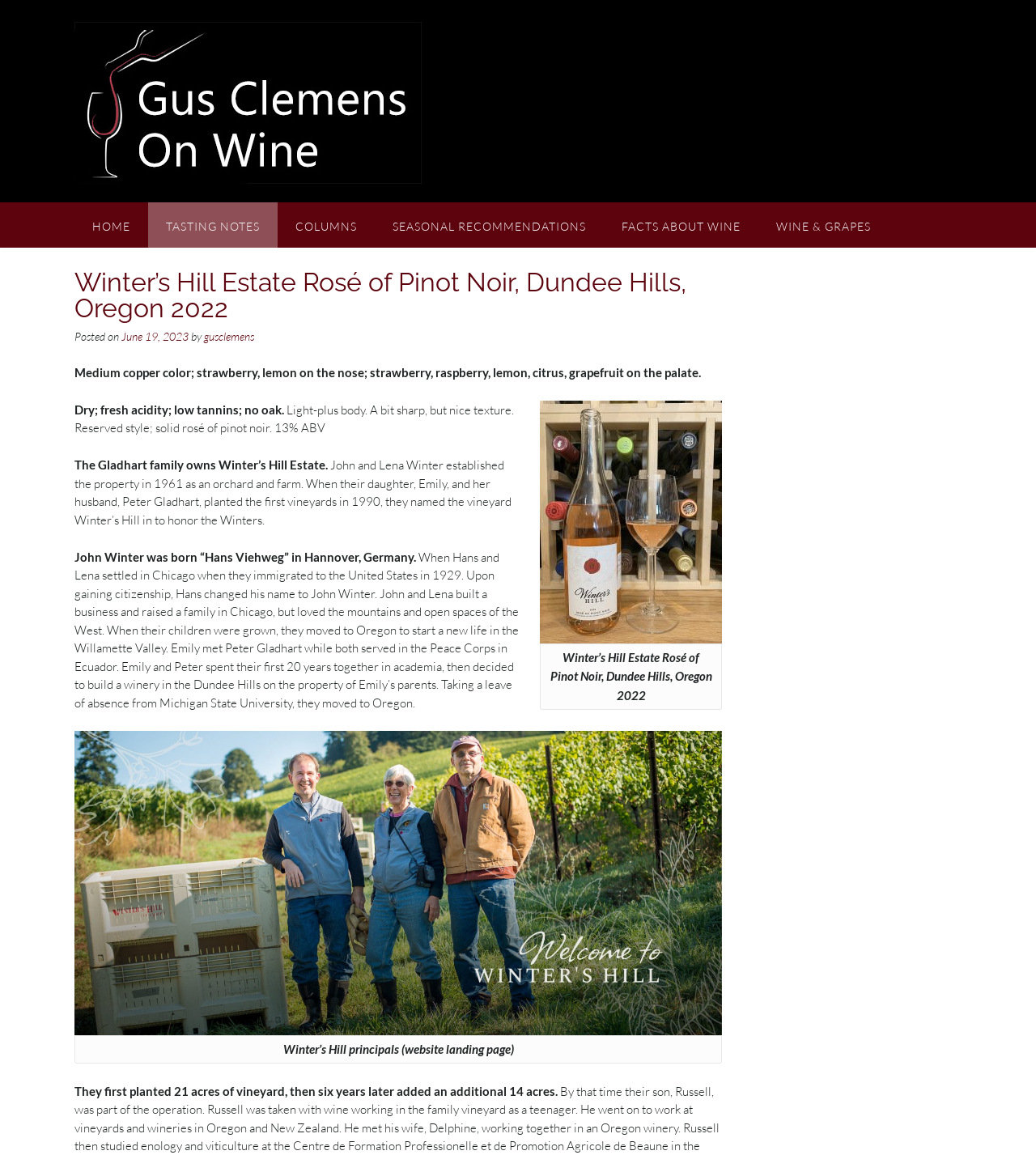Detail the webpage's structure and highlights in your description.

This webpage is about Winter's Hill Estate Rosé of Pinot Noir, Dundee Hills, Oregon 2022, as indicated by the title. At the top, there is a navigation menu with six links: HOME, TASTING NOTES, COLUMNS, SEASONAL RECOMMENDATIONS, FACTS ABOUT WINE, and WINE & GRAPES. 

Below the navigation menu, there is a header section with the title of the wine, followed by the posting date and author information. The main content of the webpage is divided into several sections. The first section describes the wine's characteristics, including its color, nose, and palate. 

To the right of this section, there is an image of the wine bottle, accompanied by a caption with the wine's name. 

The next section provides more information about the wine, including its dryness, acidity, tannins, and body. 

Following this, there are several paragraphs of text that tell the story of Winter's Hill Estate, including its history, the family that owns it, and how they established the vineyard. 

There is another image on the page, located below the text, which shows the principals of Winter's Hill Estate. The image has a caption that describes it as a screenshot from the winery's website. 

Finally, the last section of text provides more information about the vineyard, including the number of acres planted and when they were added.